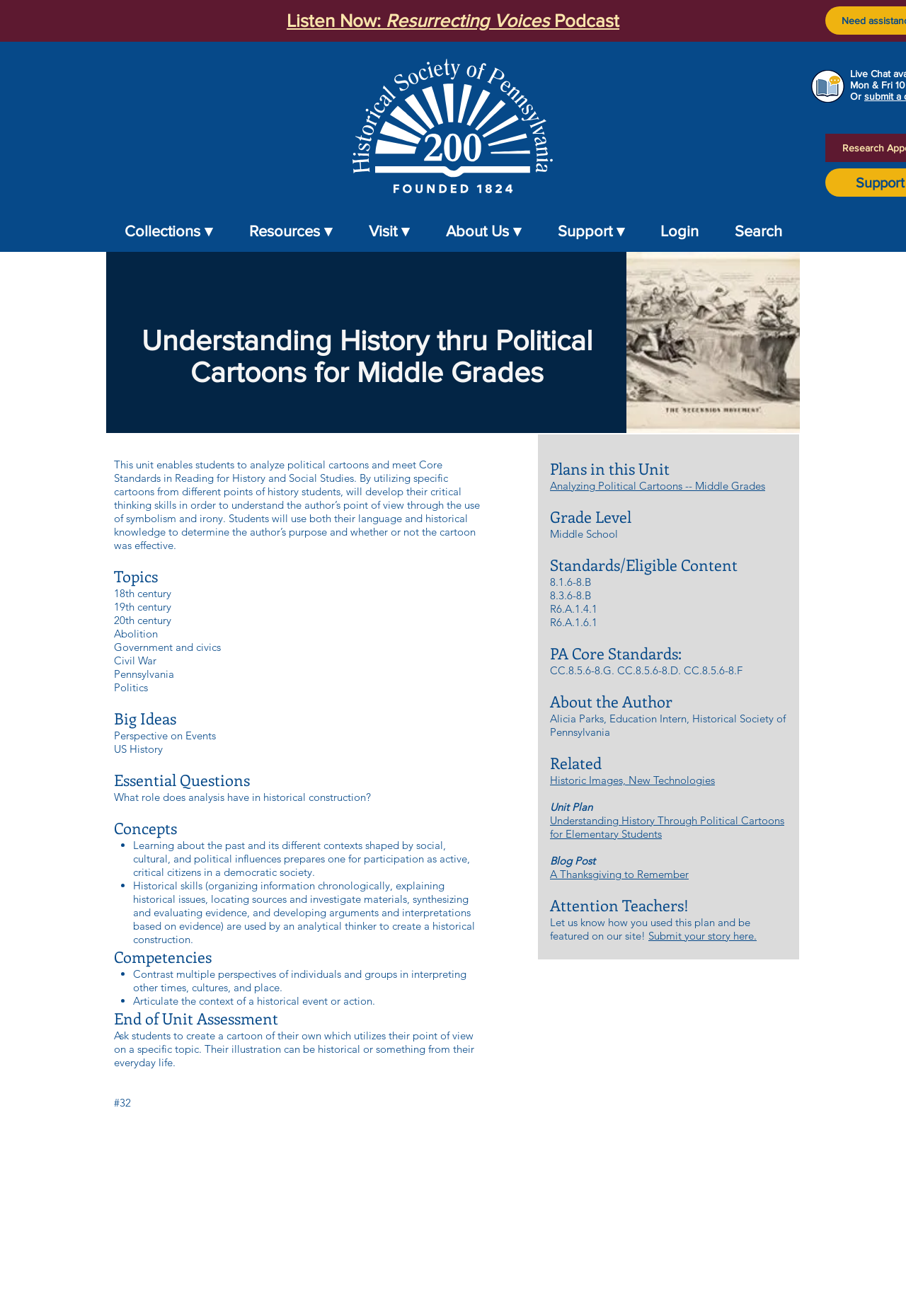Show the bounding box coordinates for the HTML element described as: "Search".

[0.791, 0.168, 0.883, 0.181]